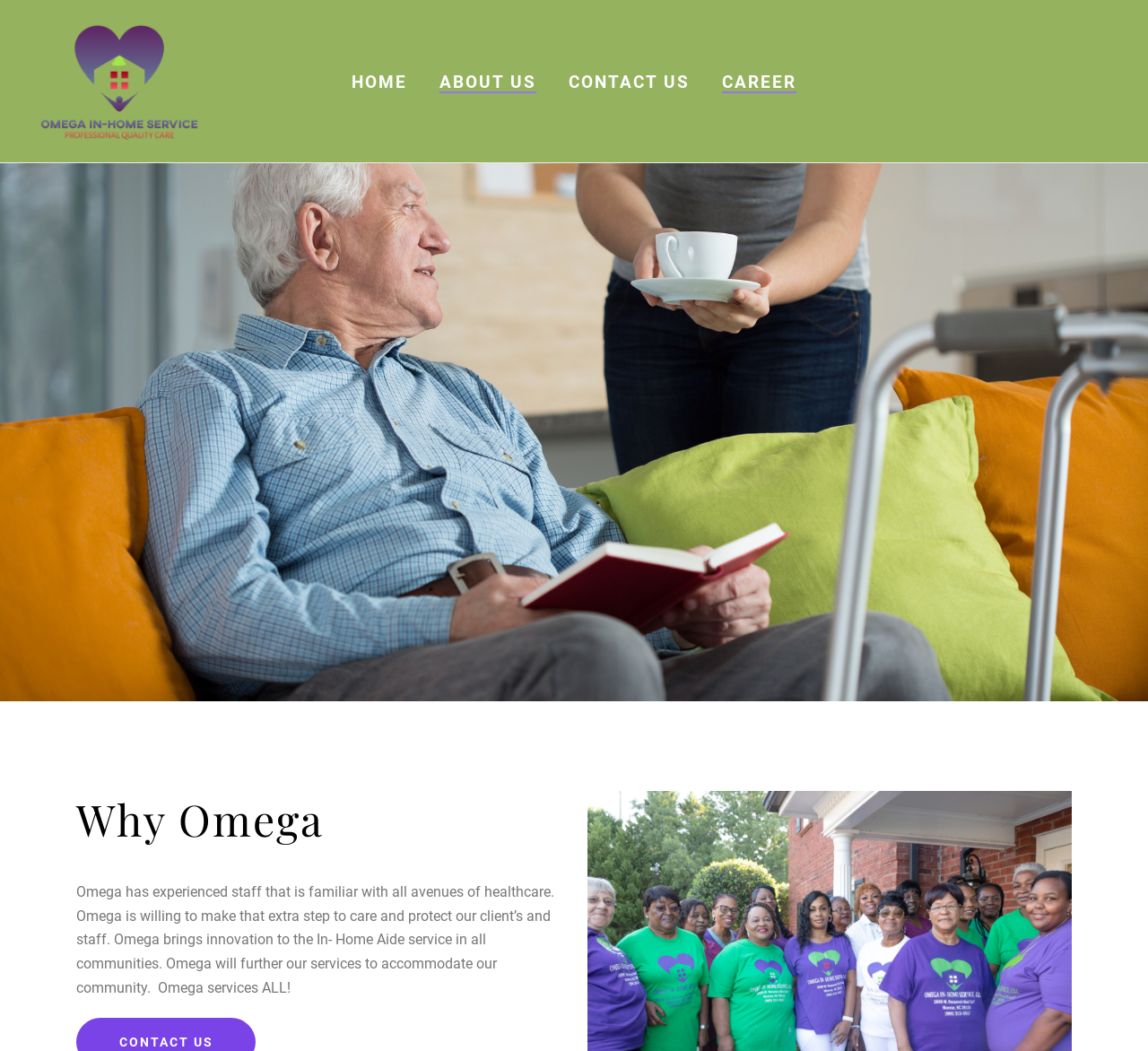What is Omega's approach to healthcare?
Using the visual information, respond with a single word or phrase.

Extra care and protection